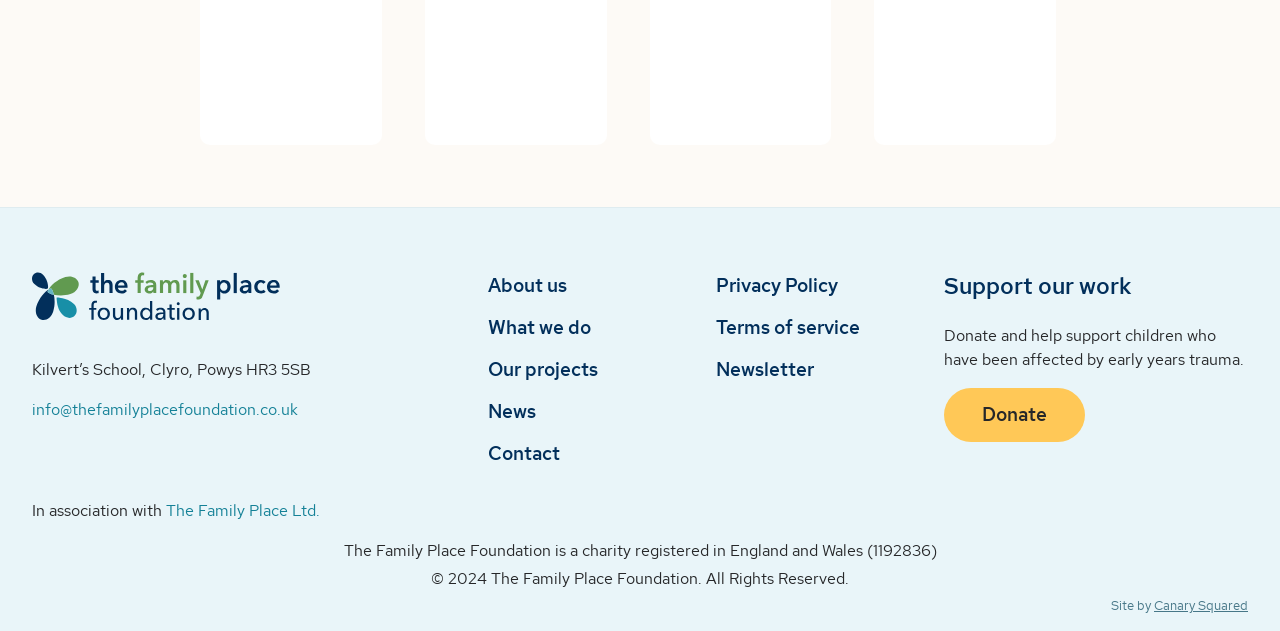How many links are there in the top navigation menu?
By examining the image, provide a one-word or phrase answer.

6